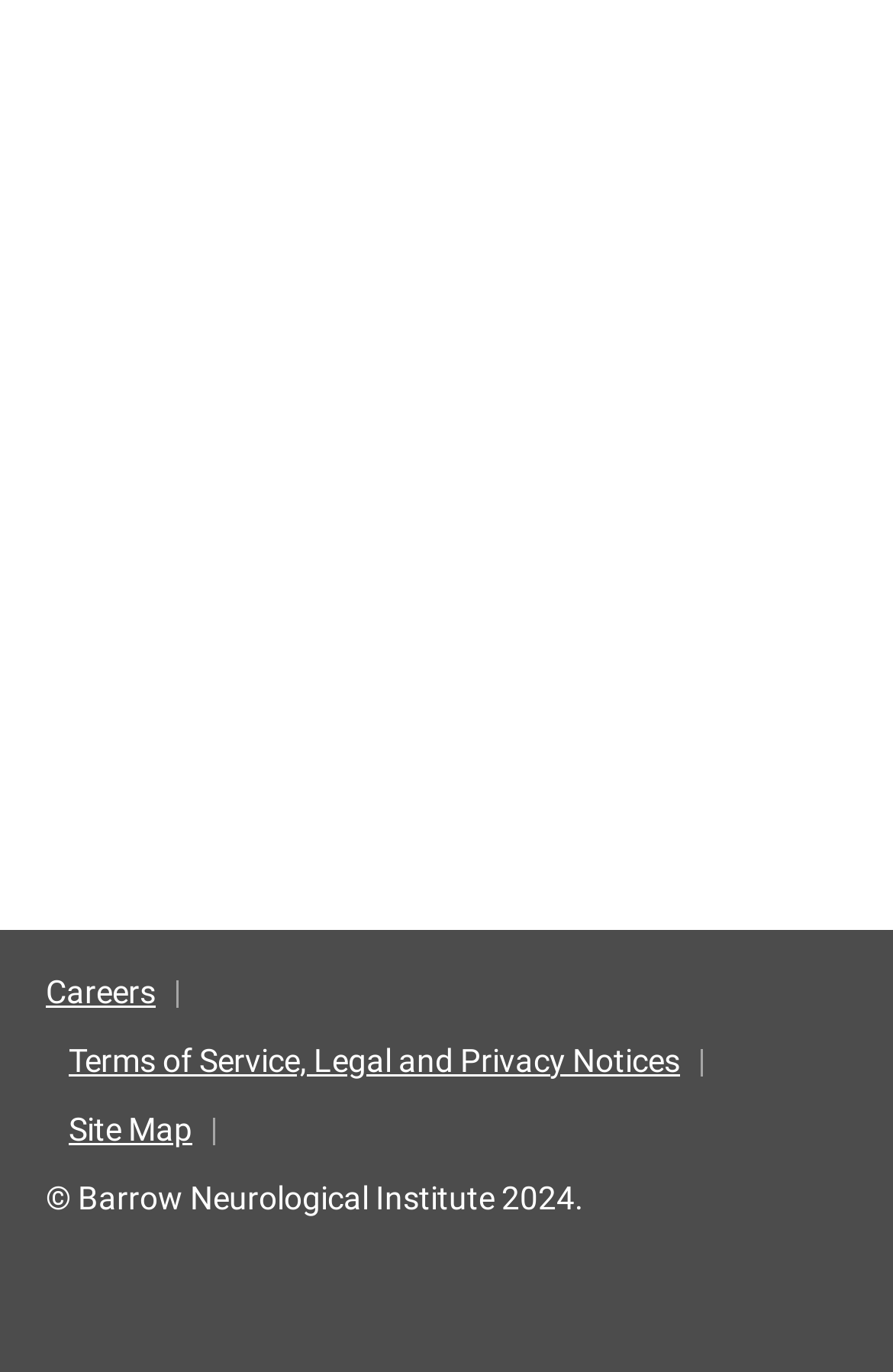Use a single word or phrase to answer the question:
What is the phone number to contact?

1-800-227-7691